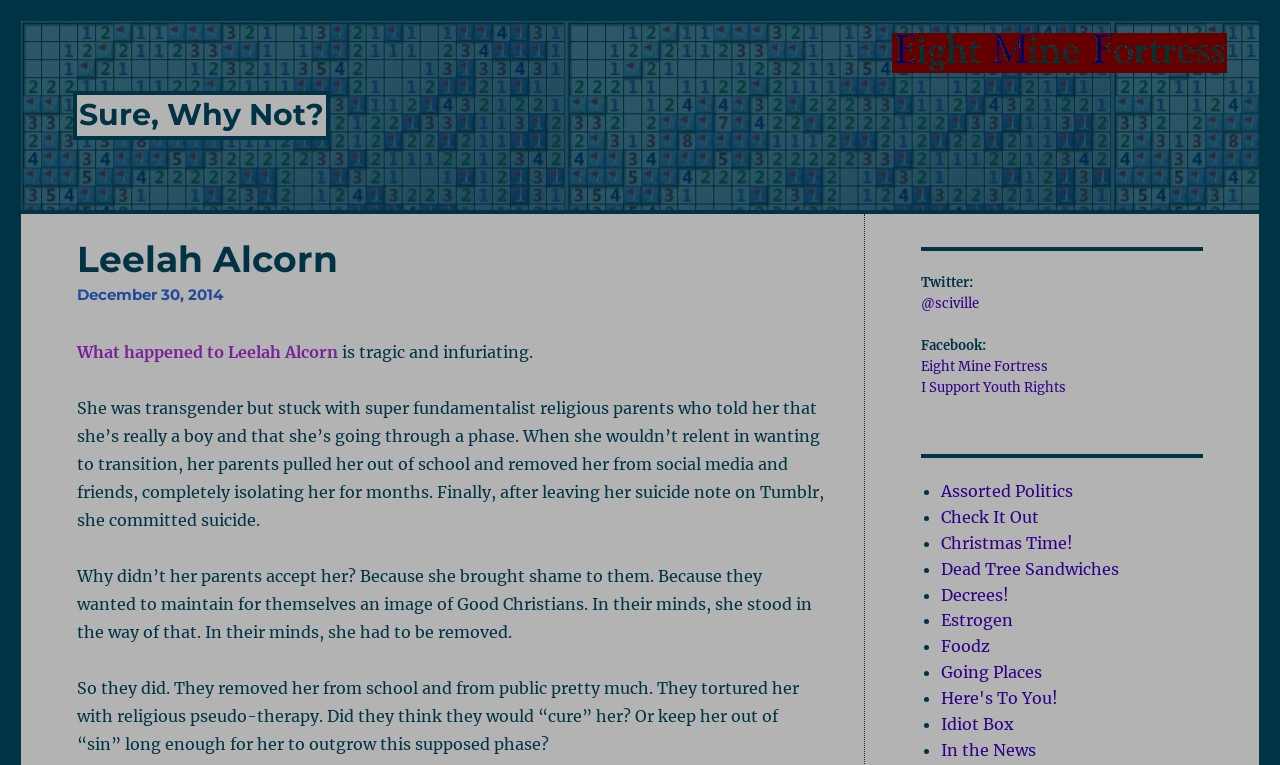Identify the bounding box coordinates for the element you need to click to achieve the following task: "Explore the link to Assorted Politics". The coordinates must be four float values ranging from 0 to 1, formatted as [left, top, right, bottom].

[0.735, 0.629, 0.839, 0.655]